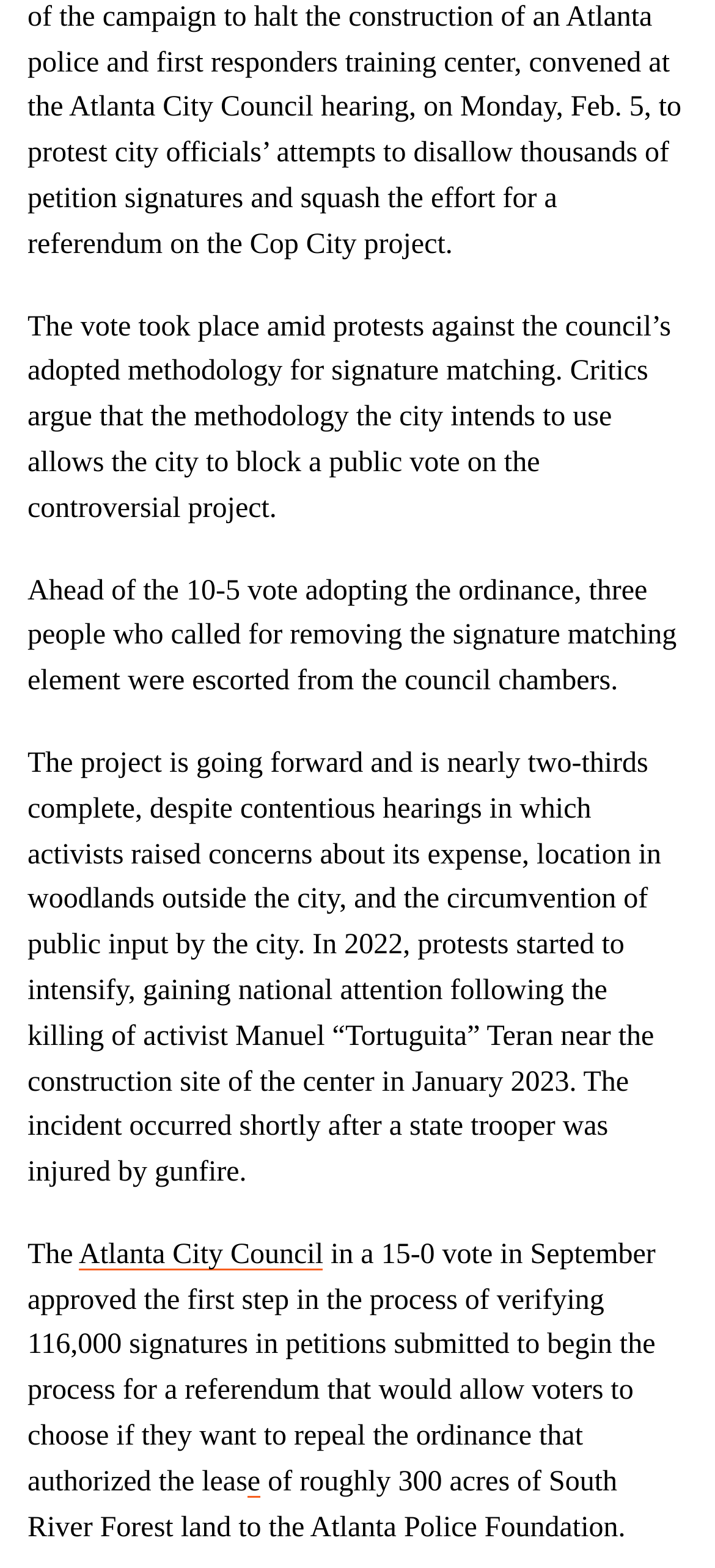Answer the question in a single word or phrase:
Who was killed near the construction site?

Manuel “Tortuguita” Teran